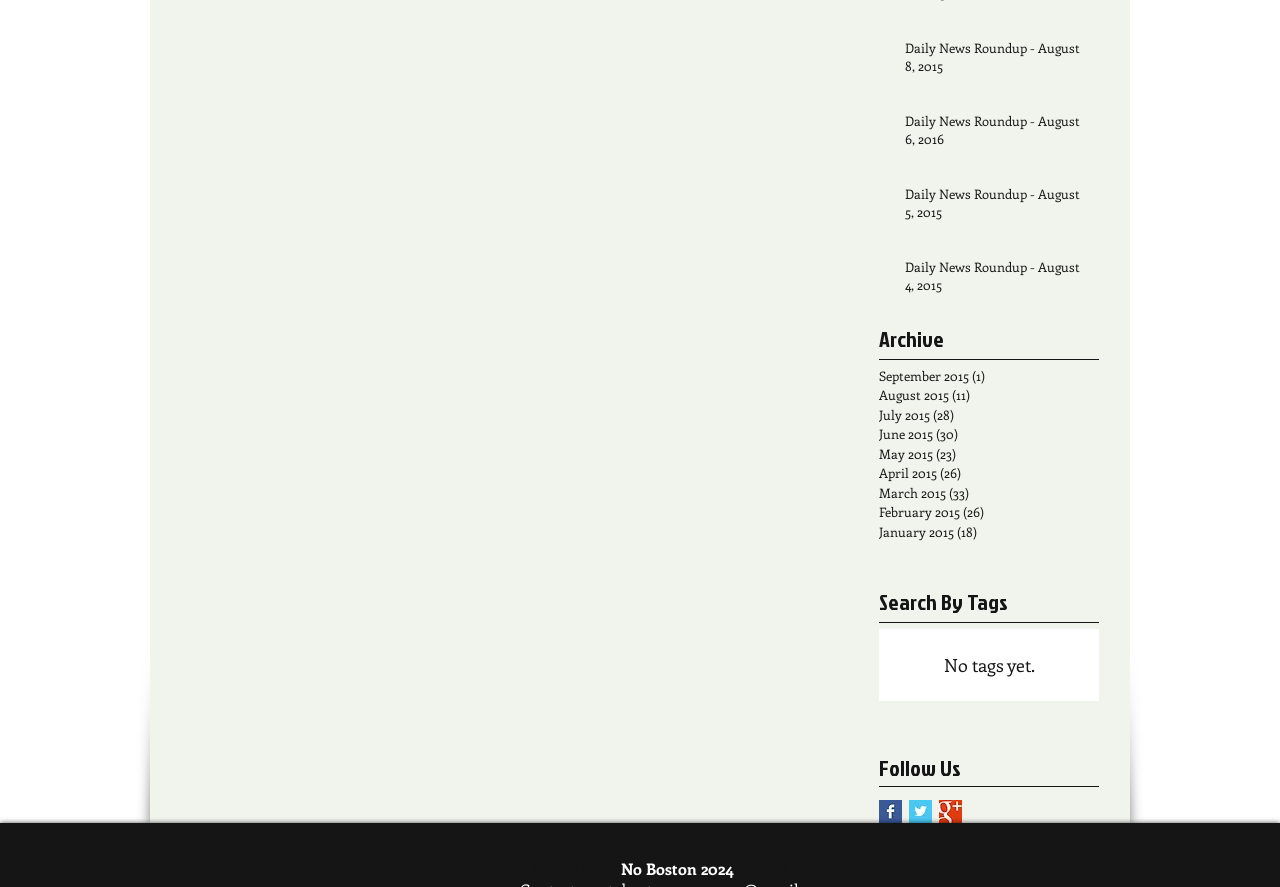Pinpoint the bounding box coordinates of the area that should be clicked to complete the following instruction: "Click on the 'Daily News Roundup - August 8, 2015' link". The coordinates must be given as four float numbers between 0 and 1, i.e., [left, top, right, bottom].

[0.707, 0.044, 0.849, 0.094]